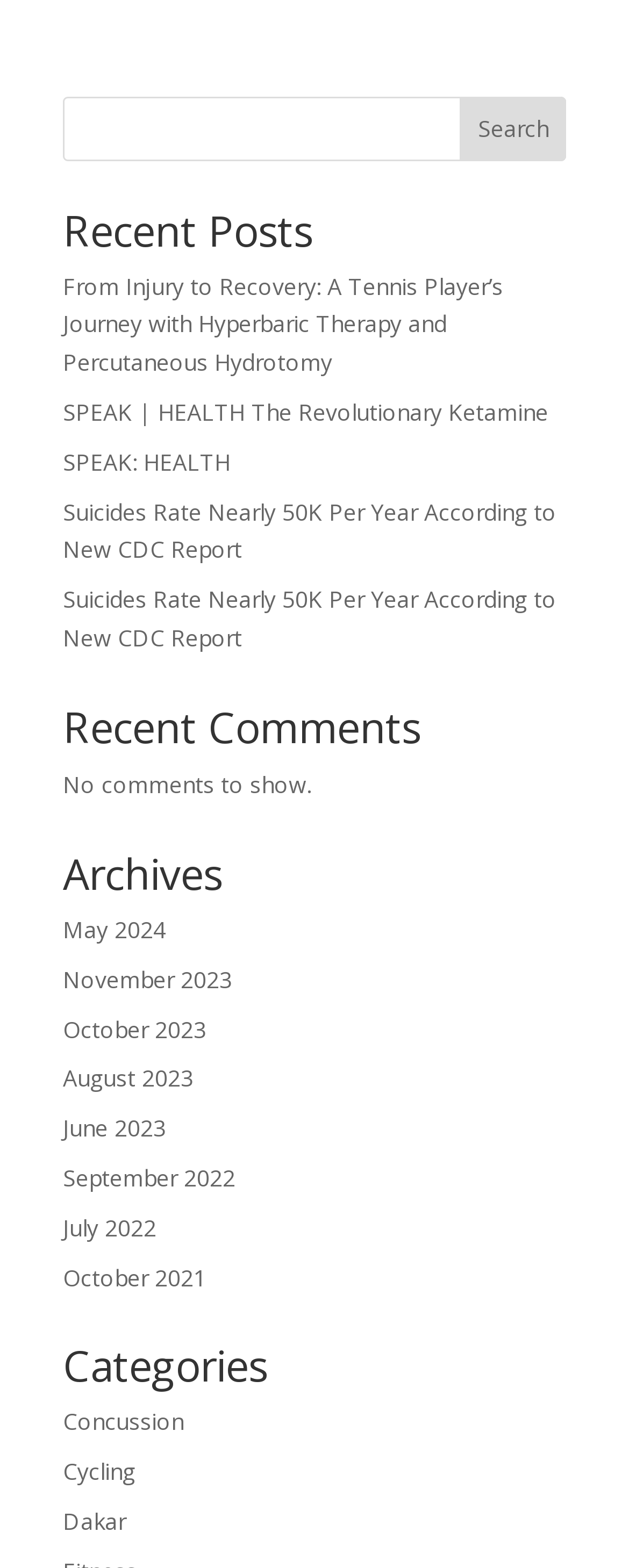Locate the bounding box coordinates of the element to click to perform the following action: 'search for something'. The coordinates should be given as four float values between 0 and 1, in the form of [left, top, right, bottom].

[0.1, 0.061, 0.9, 0.102]